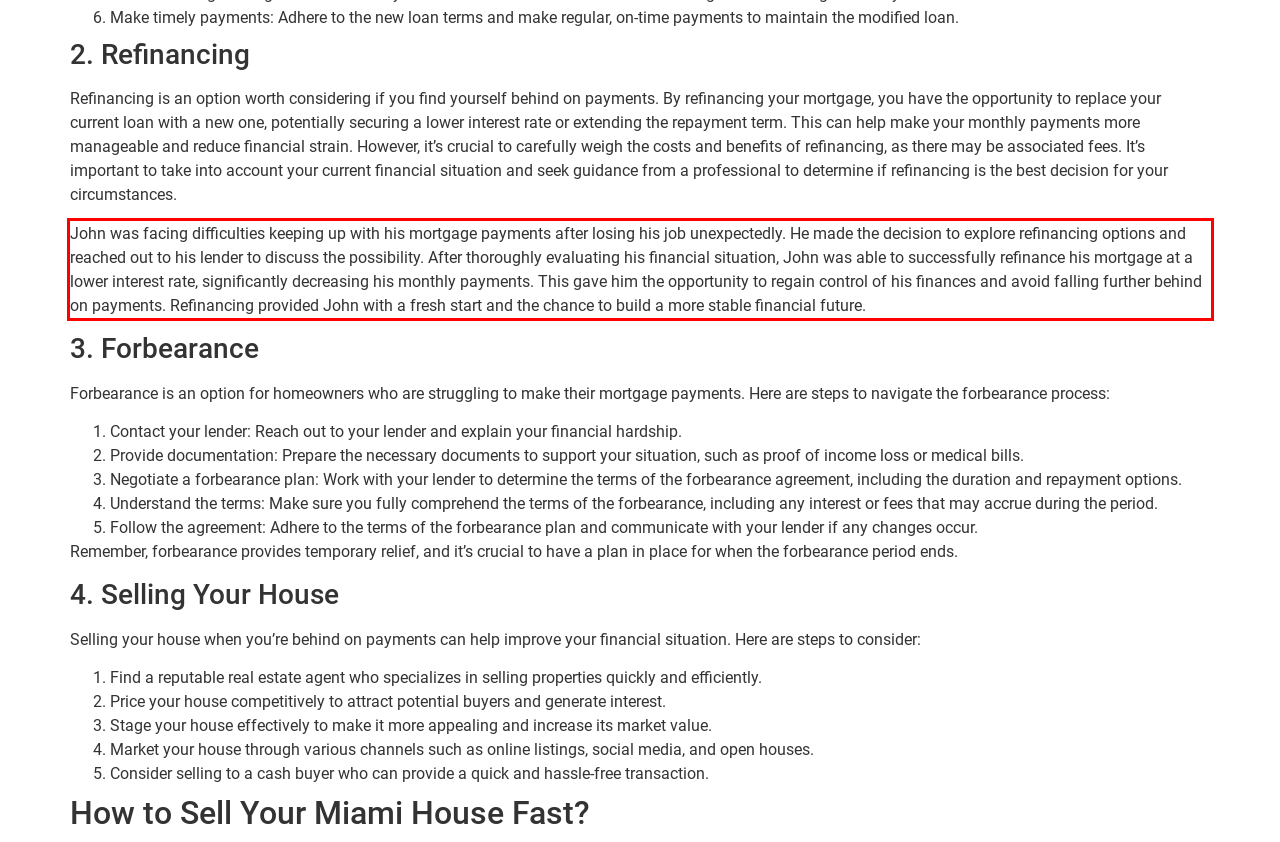You have a screenshot of a webpage where a UI element is enclosed in a red rectangle. Perform OCR to capture the text inside this red rectangle.

John was facing difficulties keeping up with his mortgage payments after losing his job unexpectedly. He made the decision to explore refinancing options and reached out to his lender to discuss the possibility. After thoroughly evaluating his financial situation, John was able to successfully refinance his mortgage at a lower interest rate, significantly decreasing his monthly payments. This gave him the opportunity to regain control of his finances and avoid falling further behind on payments. Refinancing provided John with a fresh start and the chance to build a more stable financial future.